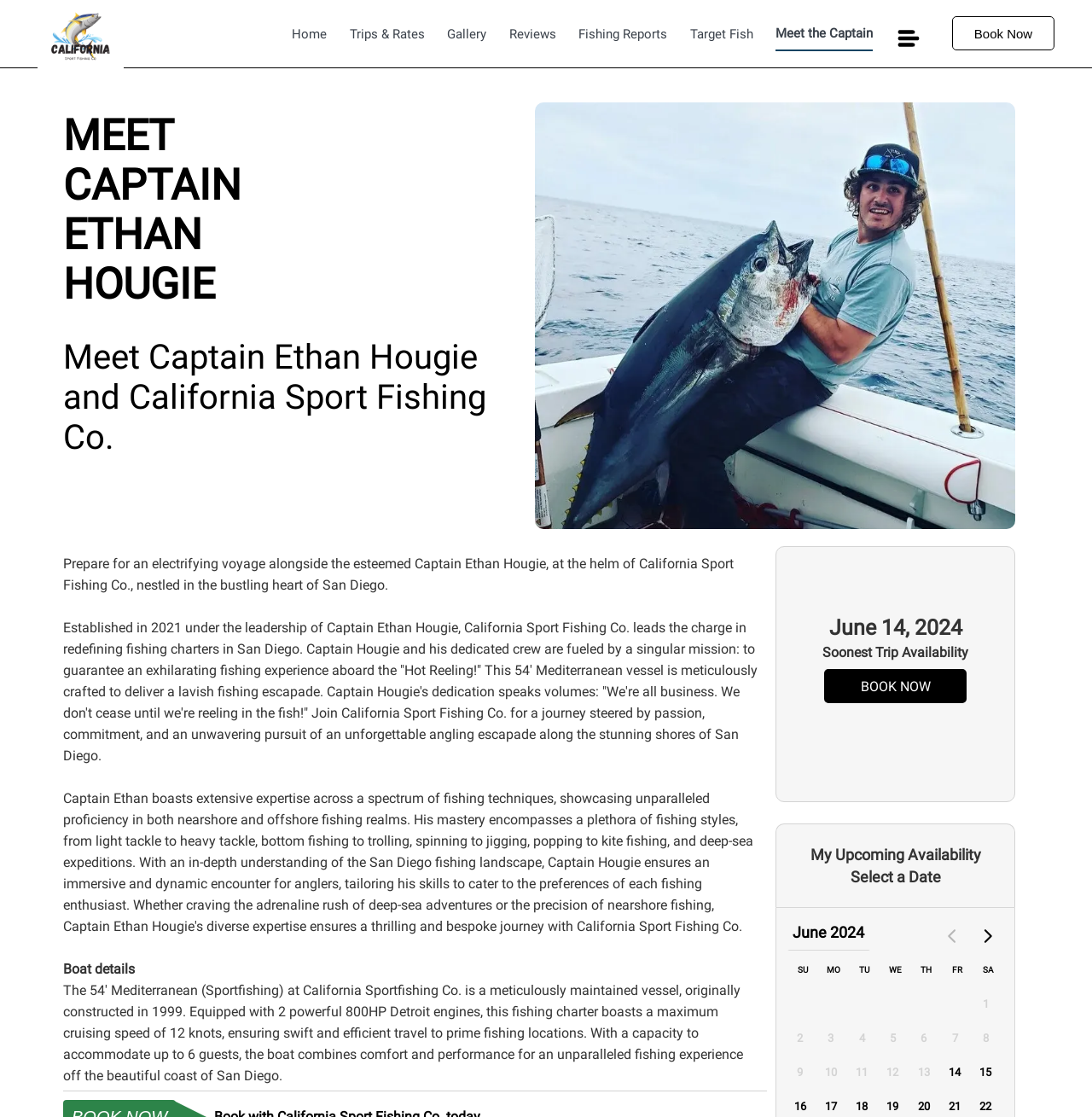Identify the bounding box for the UI element described as: "14". Ensure the coordinates are four float numbers between 0 and 1, formatted as [left, top, right, bottom].

[0.862, 0.949, 0.886, 0.972]